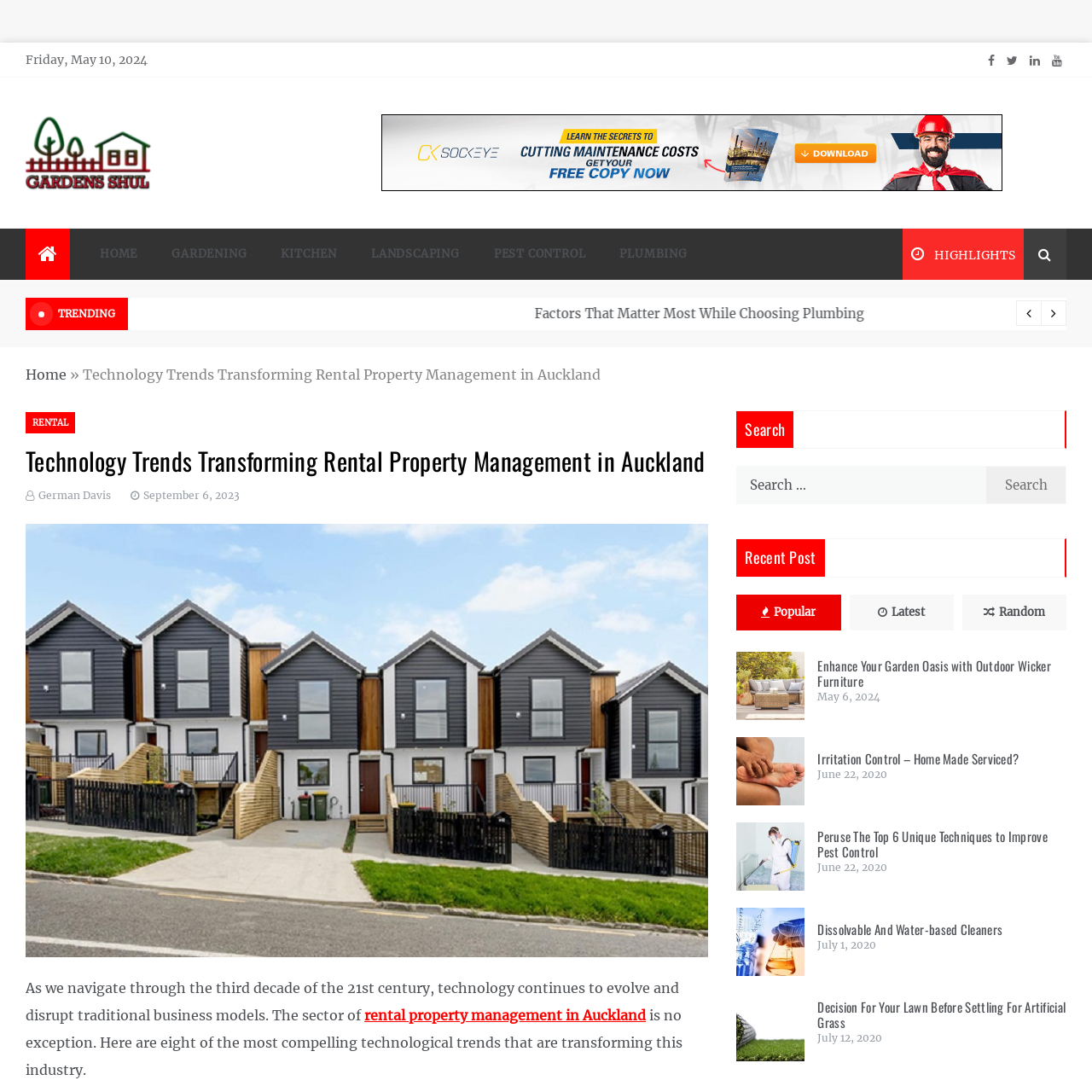Identify the bounding box coordinates of the element to click to follow this instruction: 'Search for something'. Ensure the coordinates are four float values between 0 and 1, provided as [left, top, right, bottom].

[0.674, 0.427, 0.902, 0.462]